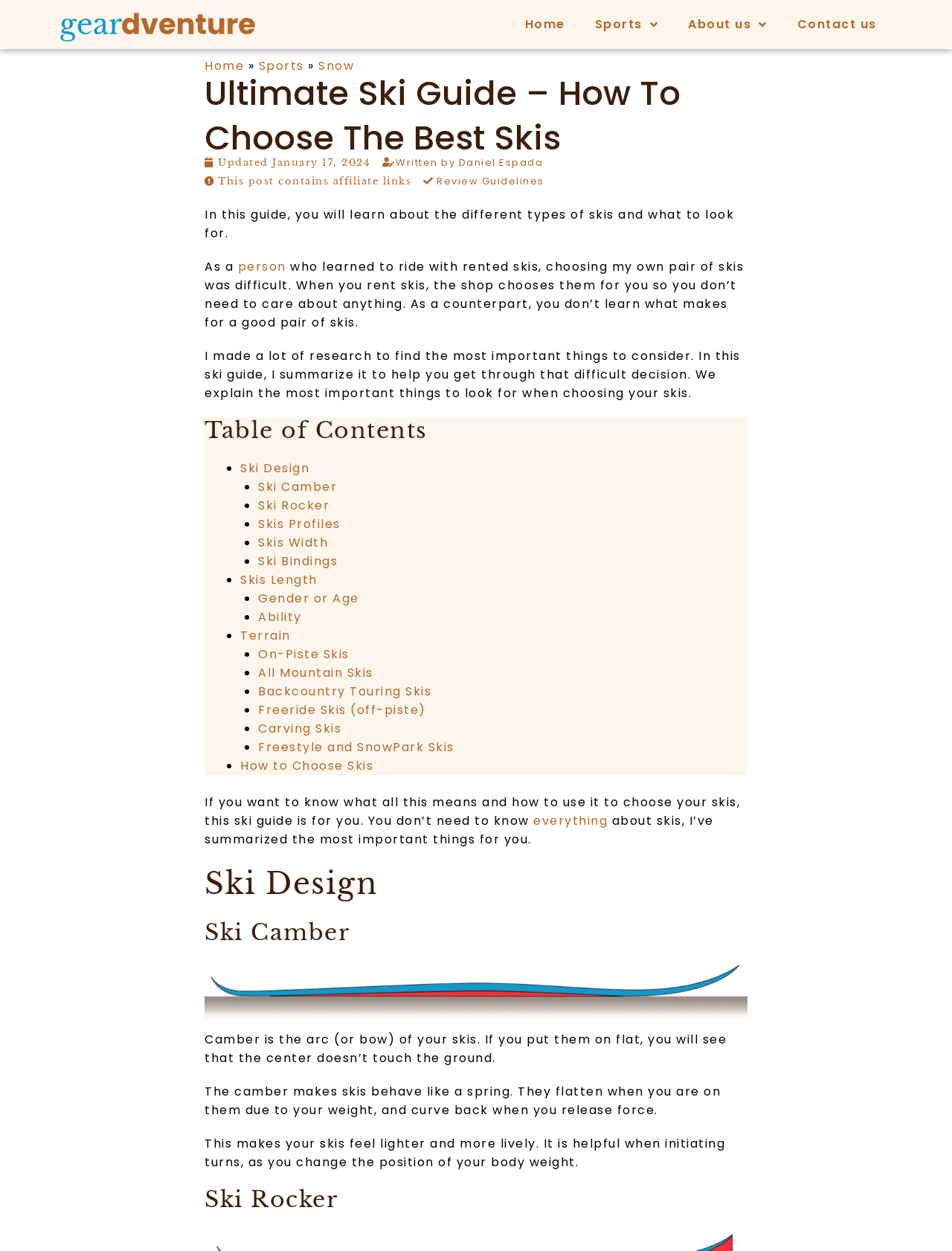Use the information in the screenshot to answer the question comprehensively: What is the function of camber in skis?

According to the webpage, camber makes skis behave like a spring, which makes them feel lighter and more lively. This is helpful when initiating turns, as you change the position of your body weight.